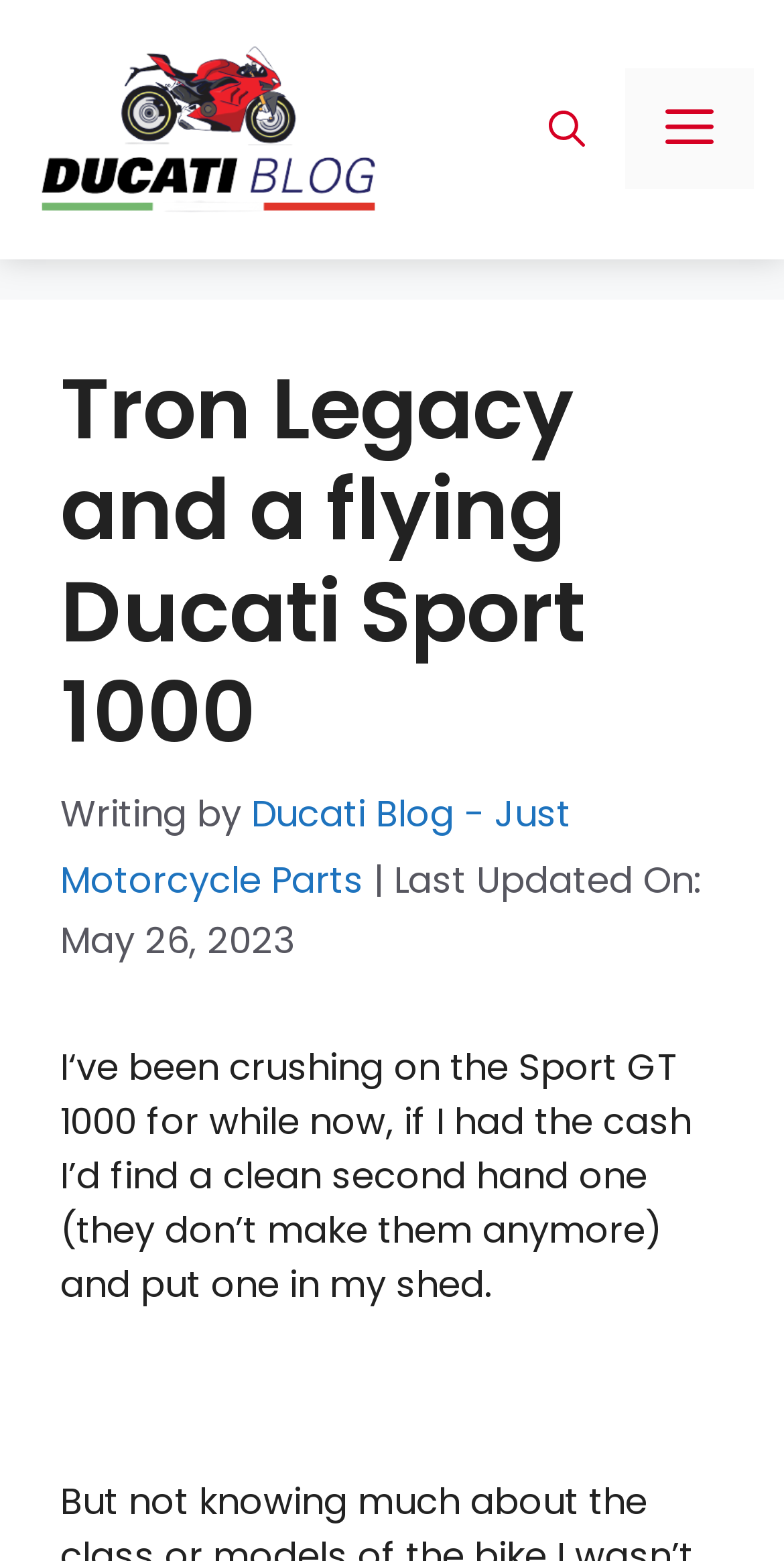Answer the following query with a single word or phrase:
What is the name of the blog?

Ducati Blog